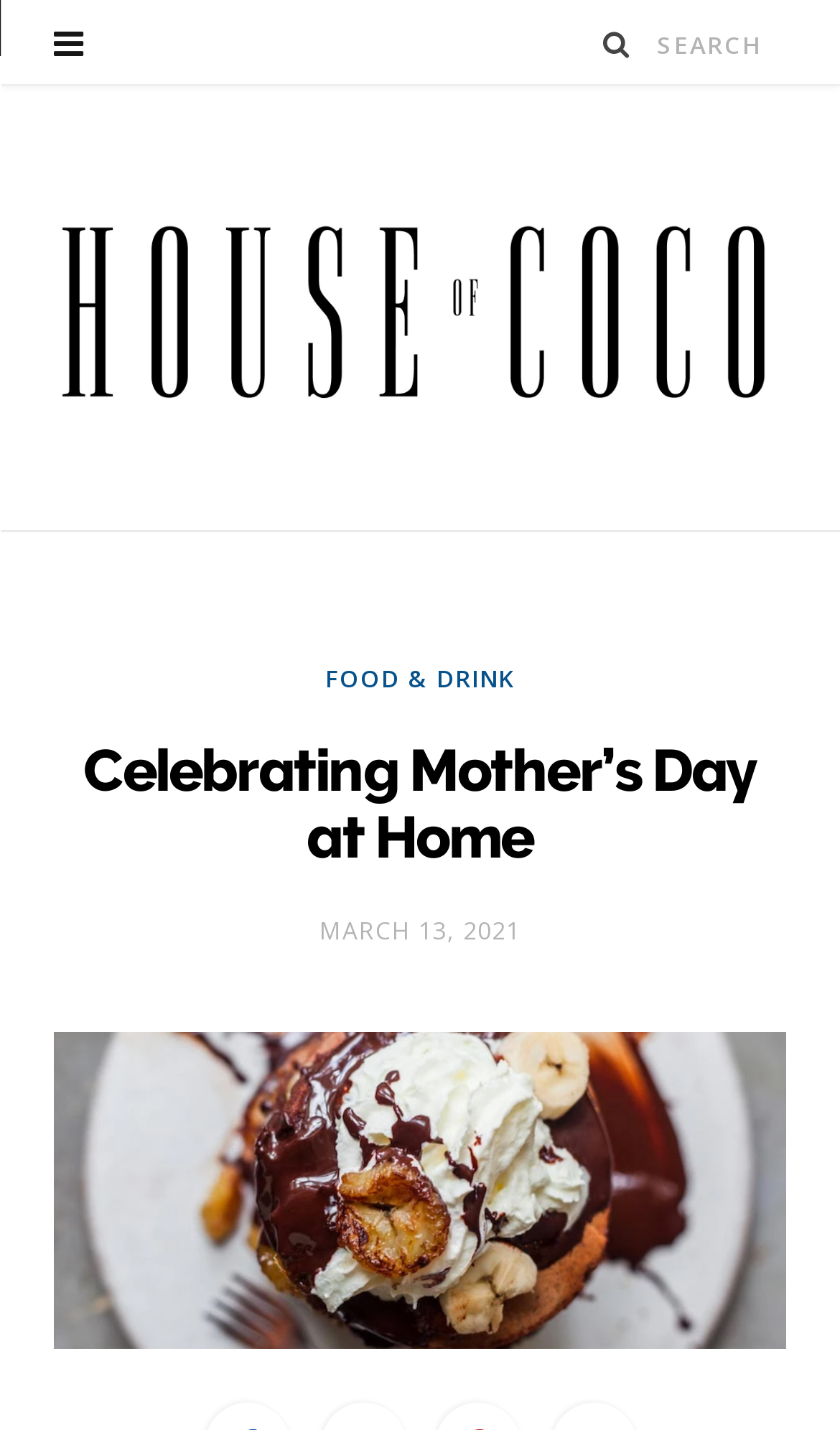Predict the bounding box of the UI element based on this description: "aria-label="Search"".

[0.718, 0.021, 0.751, 0.041]